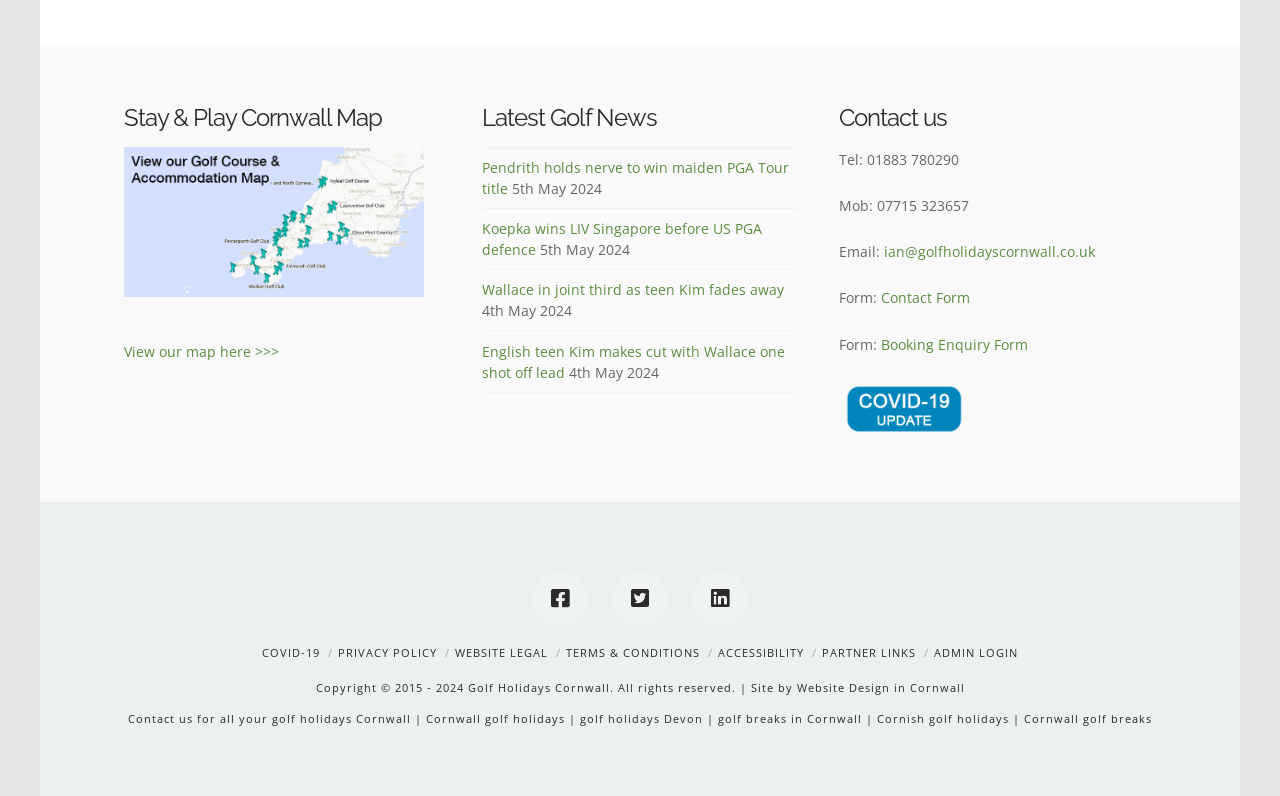What social media platforms does this website have?
Provide an in-depth and detailed answer to the question.

The webpage has links to Facebook, Twitter, and LinkedIn, indicating that this website has presence on these social media platforms.